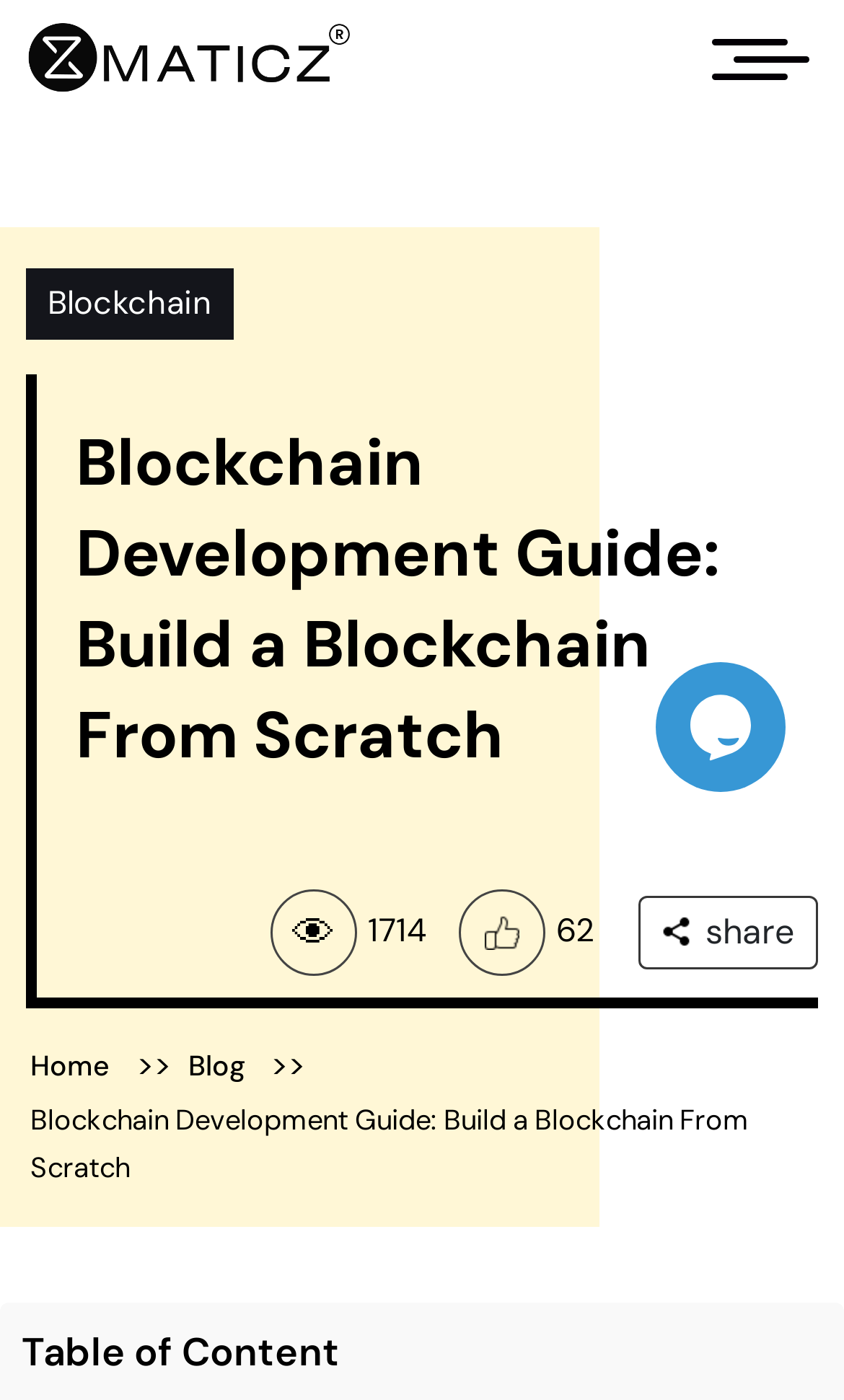Present a detailed account of what is displayed on the webpage.

This webpage is a comprehensive guide to building a blockchain, with a focus on blockchain development and a step-by-step process to create a blockchain network. 

At the top left corner, there is a logo image and a "Home" link. To the right of these elements, there is a "Hamburger" button. Below the logo and "Home" link, the title "Blockchain Development Guide: Build a Blockchain From Scratch" is prominently displayed. 

On the left side of the page, there is a "Blockchain" heading, followed by a "1714" text and a "Like" image with a "62" text next to it. 

On the right side of the page, there is a "Share" button with a "Share" image inside it. 

Below the title, there is a navigation breadcrumb section that includes links to "Home" and "Blog", as well as a text "Blockchain Development Guide: Build a Blockchain From Scratch". 

At the bottom of the page, there is a "Table of Content" heading. 

Additionally, there is a chat widget iframe located at the bottom right corner of the page.